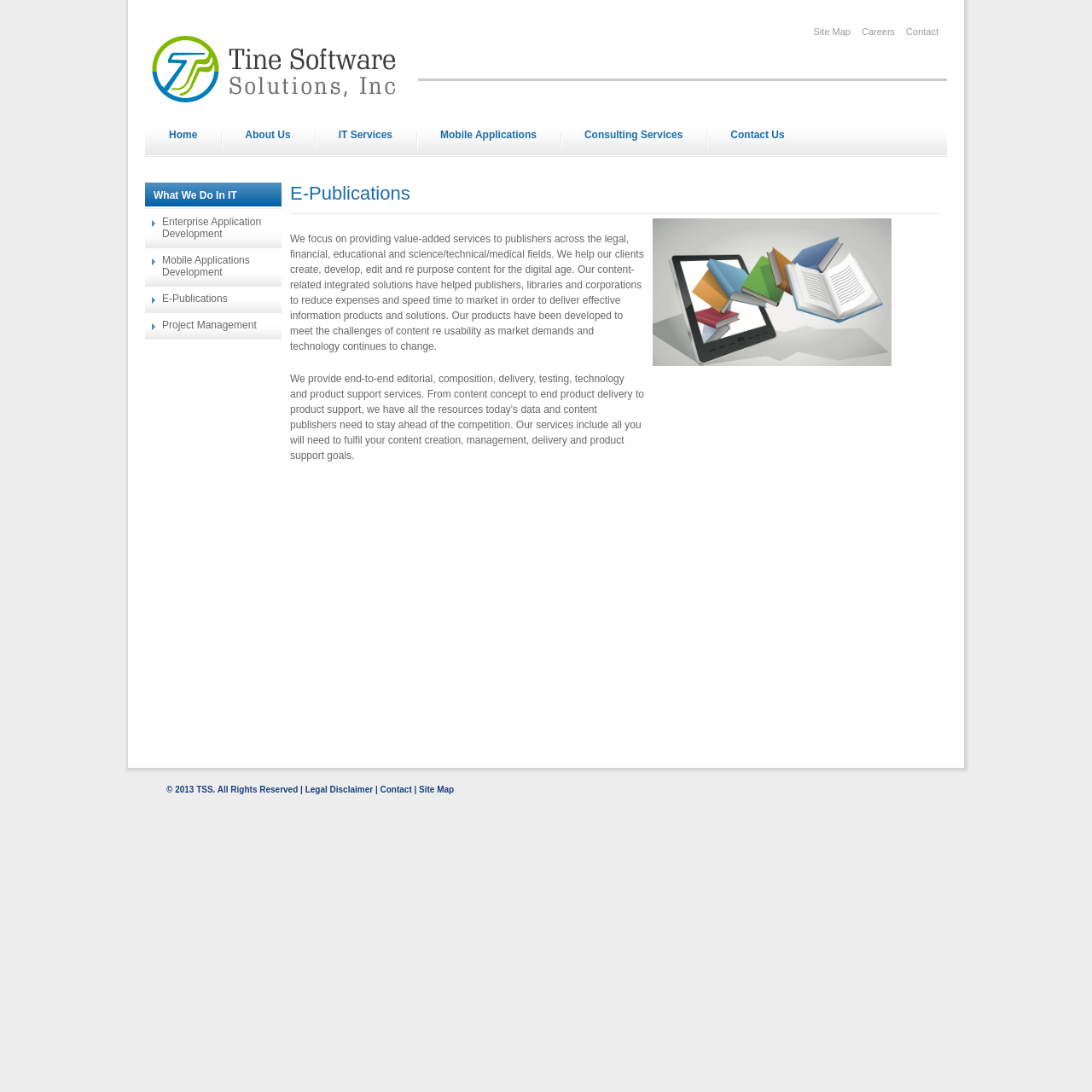Identify the bounding box coordinates for the element you need to click to achieve the following task: "view contact information". The coordinates must be four float values ranging from 0 to 1, formatted as [left, top, right, bottom].

[0.83, 0.024, 0.859, 0.034]